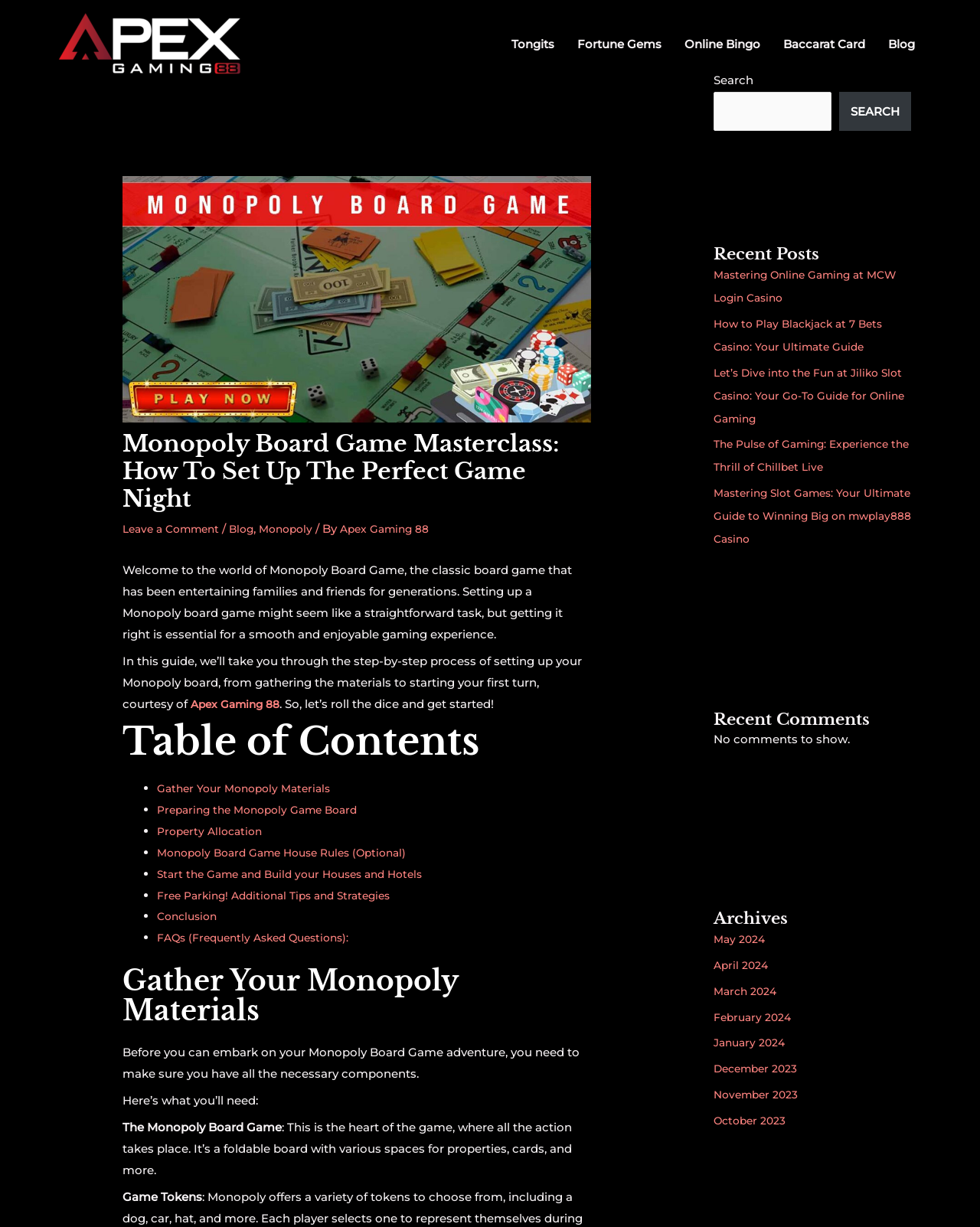What is the purpose of the 'Table of Contents' section? Observe the screenshot and provide a one-word or short phrase answer.

To navigate the guide